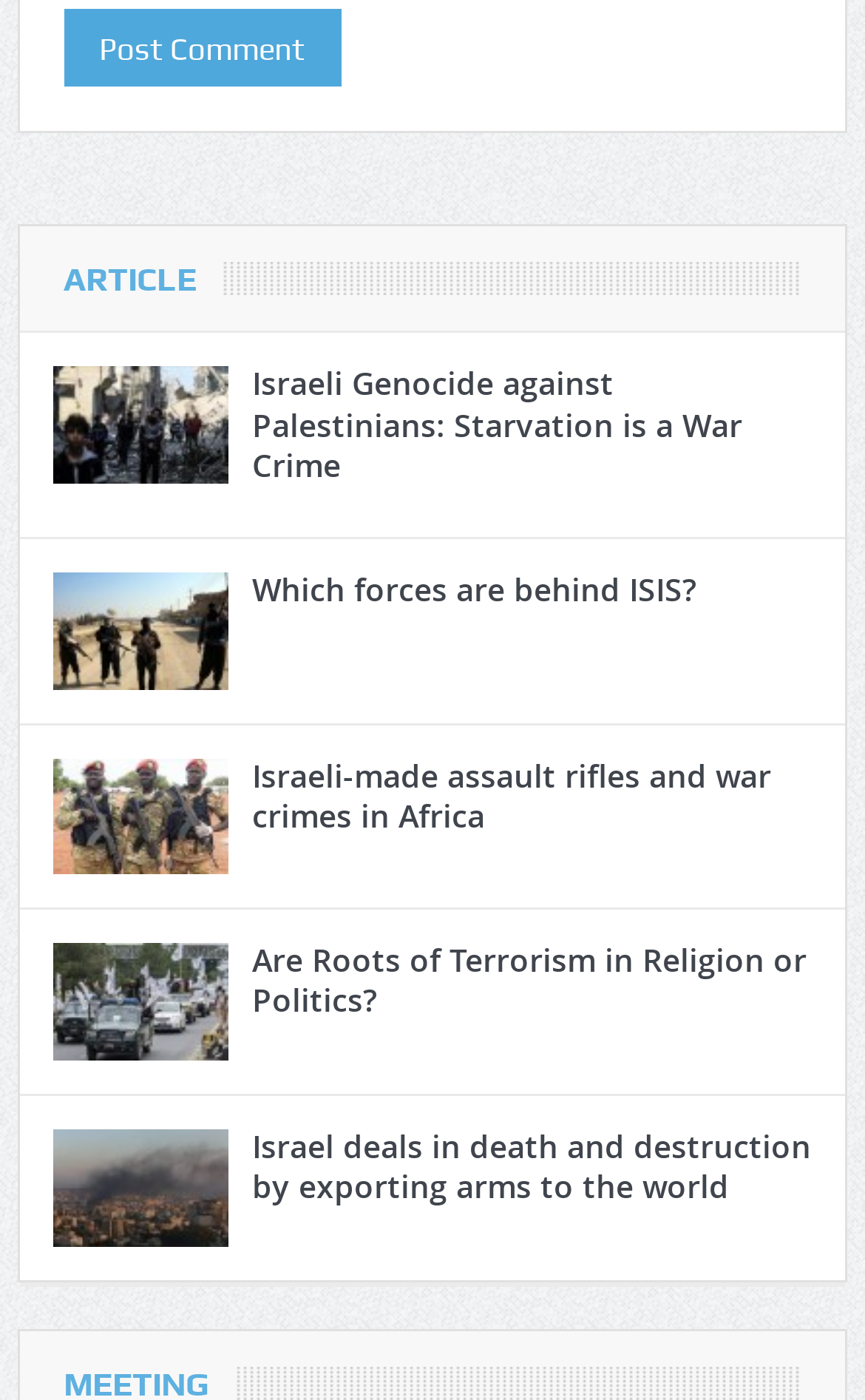Determine the bounding box of the UI element mentioned here: "alt="Which forces are behind ISIS?"". The coordinates must be in the format [left, top, right, bottom] with values ranging from 0 to 1.

[0.061, 0.433, 0.264, 0.463]